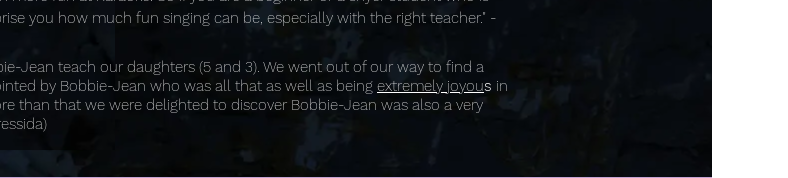Summarize the image with a detailed description that highlights all prominent details.

The image portrays a heartfelt testimonial highlighting the positive experience of a family with their singing teacher, Bobbie-Jean. The excerpt, attributed to a mother named Laura, reflects on the joyfulness and engaging teaching style that Bobbie-Jean brought to her daughters, aged 5 and 3. The mother expresses her satisfaction in going out of her way to find a teacher who is not only fun and flexible but also rigorous and serious in her approach, ensuring a well-rounded education for her children. This personal endorsement illustrates the transformative impact that a skilled teacher can have on young learners, particularly in fostering a love for singing. The message encapsulates both the joy and confidence that students can experience under her guidance.